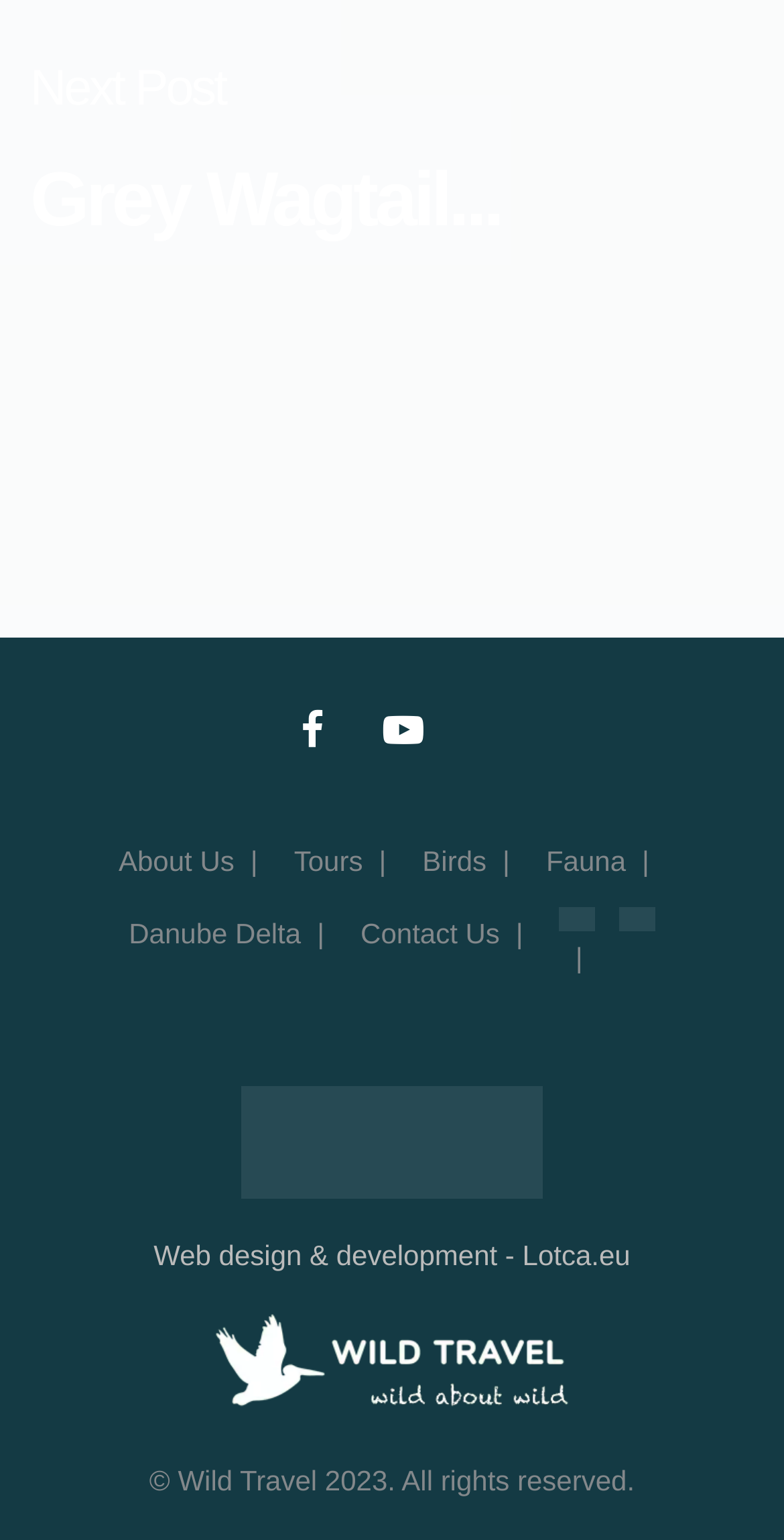Identify the bounding box coordinates of the clickable region required to complete the instruction: "View the 'Danube Delta' page". The coordinates should be given as four float numbers within the range of 0 and 1, i.e., [left, top, right, bottom].

[0.164, 0.596, 0.384, 0.617]